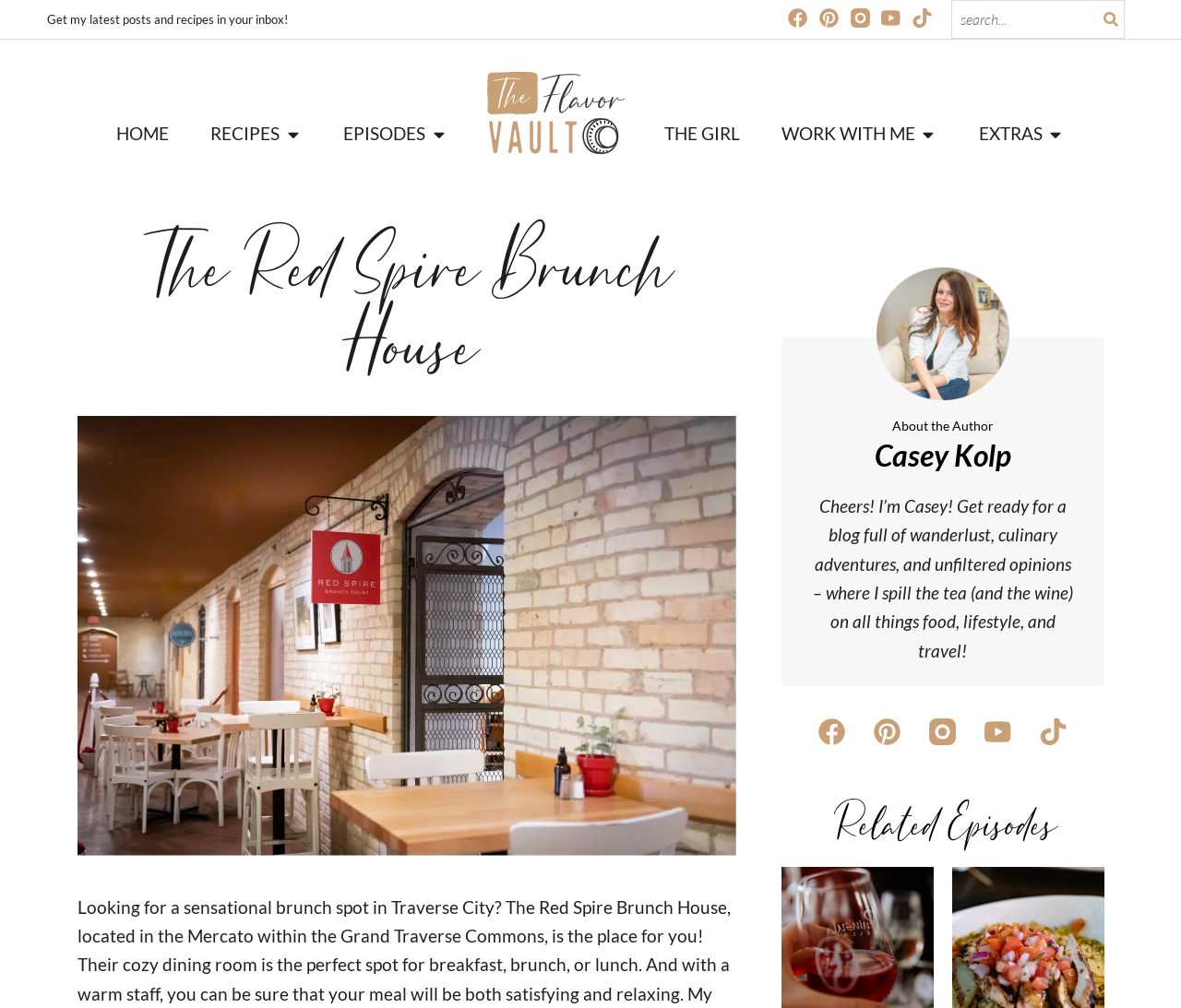Find the bounding box coordinates of the element you need to click on to perform this action: 'Get latest posts and recipes in your inbox'. The coordinates should be represented by four float values between 0 and 1, in the format [left, top, right, bottom].

[0.04, 0.012, 0.244, 0.027]